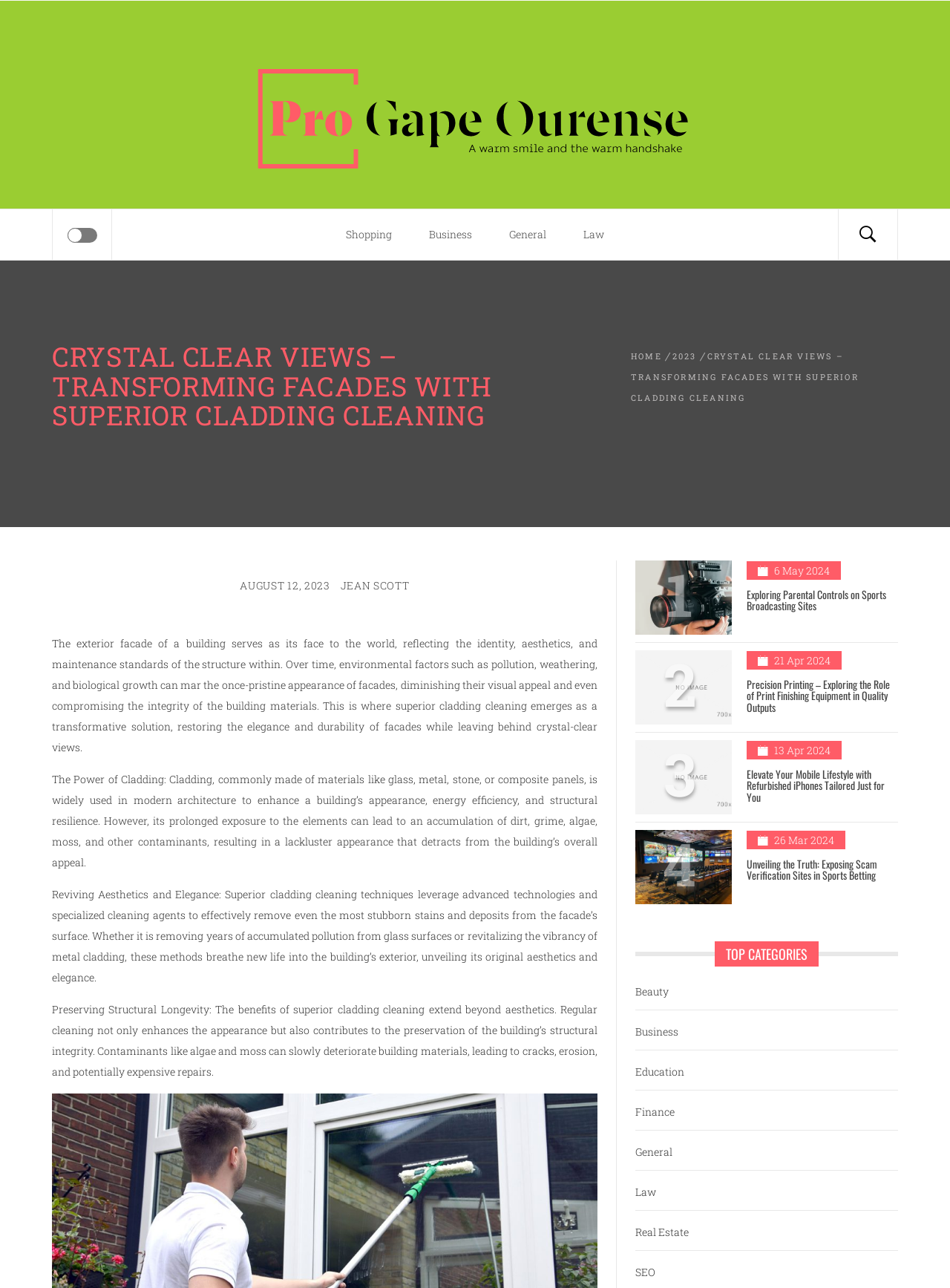Pinpoint the bounding box coordinates of the area that should be clicked to complete the following instruction: "Read the article 'Exploring Parental Controls on Sports Broadcasting Sites'". The coordinates must be given as four float numbers between 0 and 1, i.e., [left, top, right, bottom].

[0.786, 0.457, 0.945, 0.475]